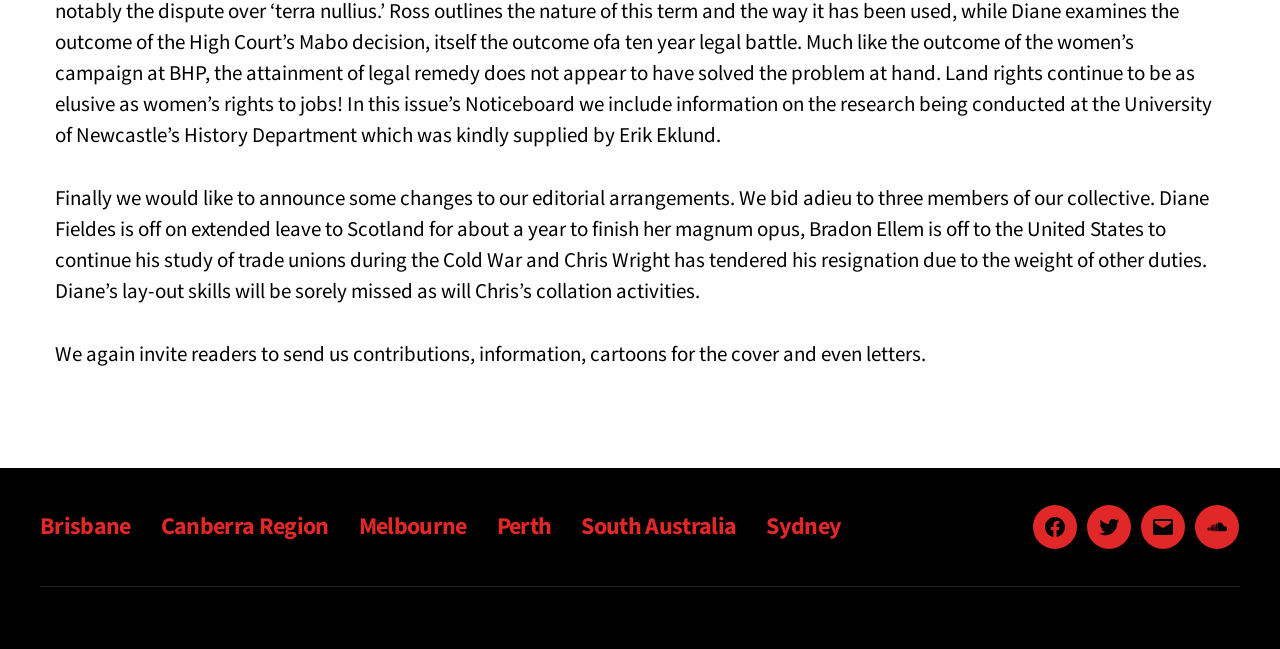Pinpoint the bounding box coordinates of the clickable area needed to execute the instruction: "Check out Melbourne link". The coordinates should be specified as four float numbers between 0 and 1, i.e., [left, top, right, bottom].

[0.28, 0.787, 0.365, 0.835]